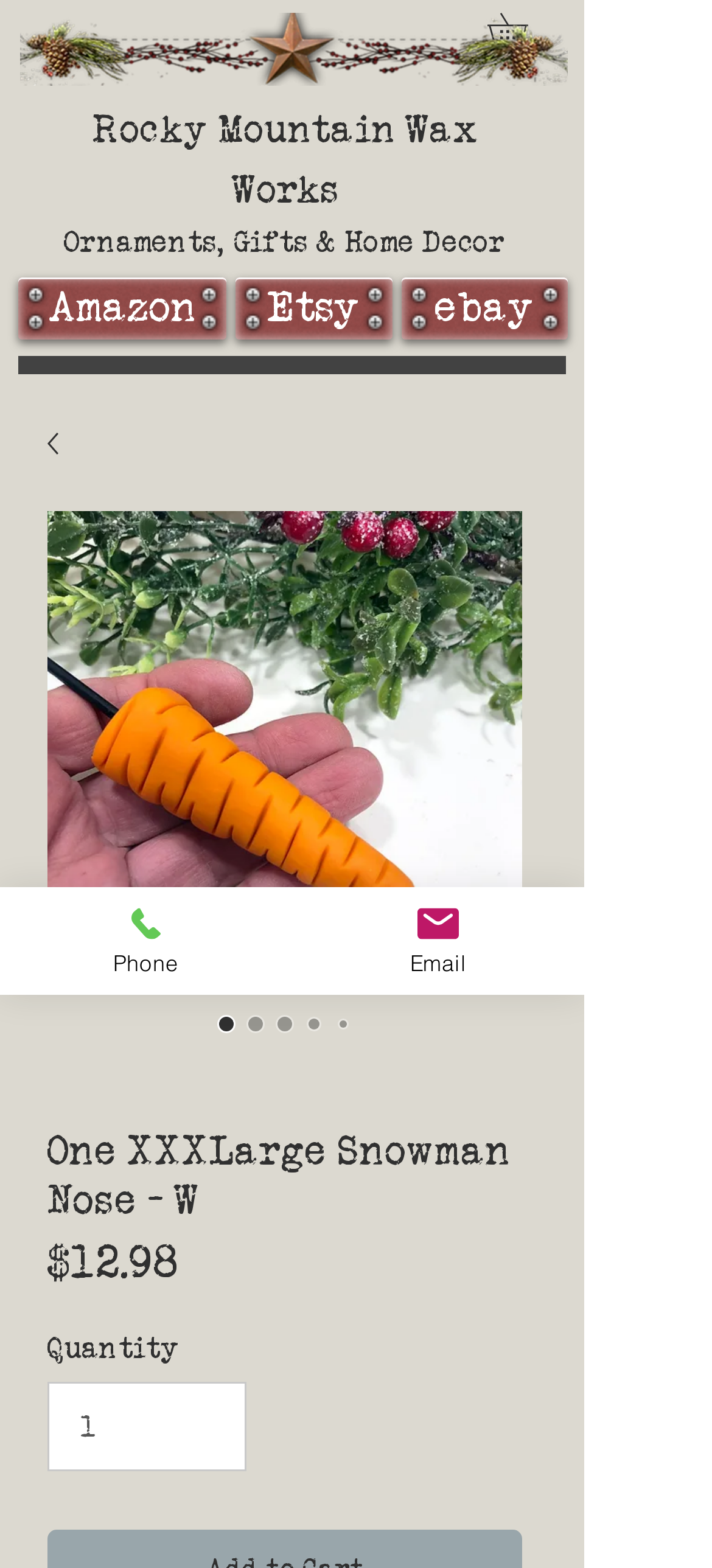Using the details in the image, give a detailed response to the question below:
What is the minimum quantity that can be purchased?

I found the minimum quantity by looking at the spinbutton element 'Quantity' which has a valuemin of 1, indicating that the minimum quantity that can be purchased is 1.